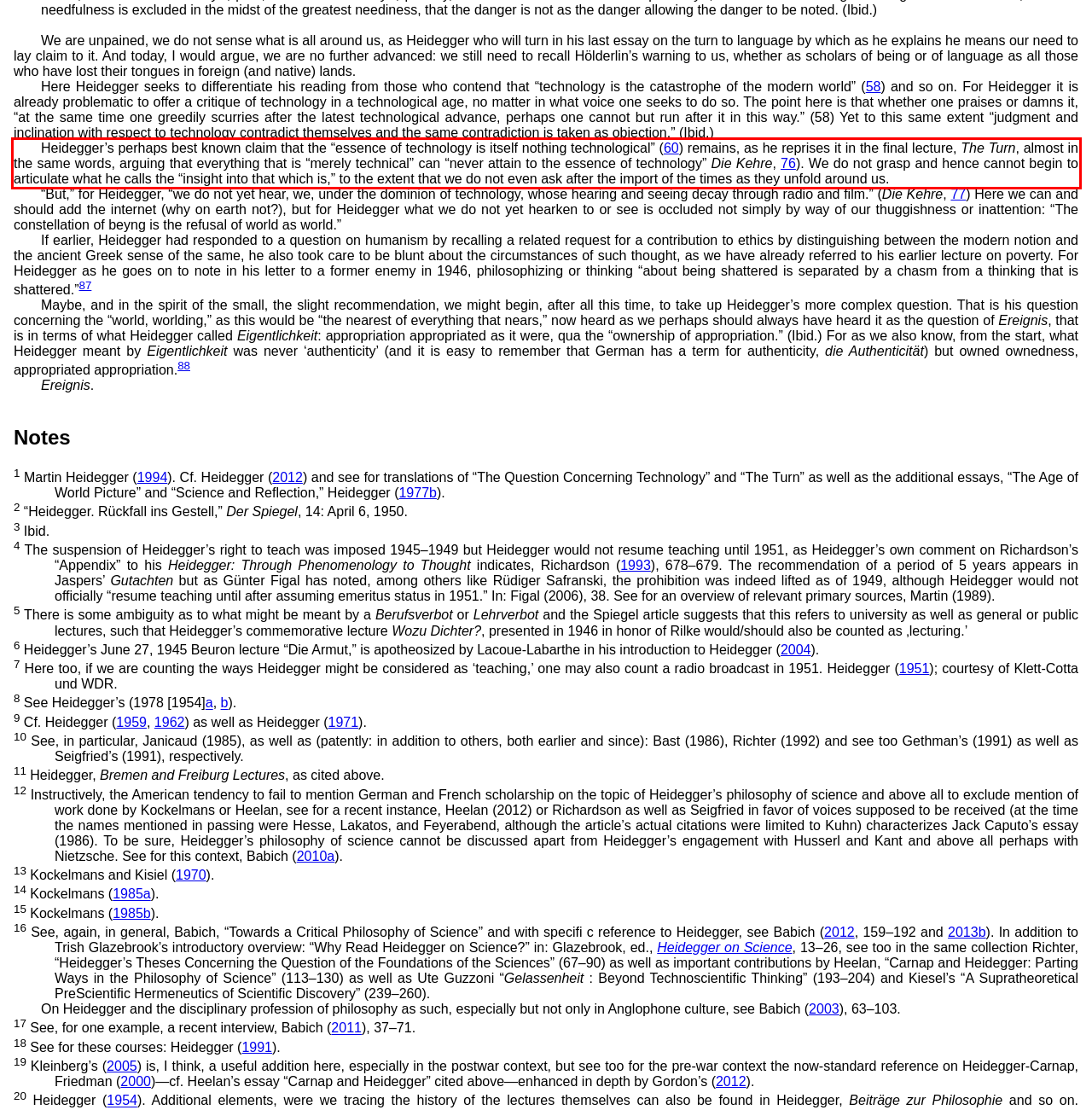Please analyze the screenshot of a webpage and extract the text content within the red bounding box using OCR.

Heidegger’s perhaps best known claim that the “essence of technology is itself nothing technological” (60) remains, as he reprises it in the final lecture, The Turn, almost in the same words, arguing that everything that is “merely technical” can “never attain to the essence of technology” Die Kehre, 76). We do not grasp and hence cannot begin to articulate what he calls the “insight into that which is,” to the extent that we do not even ask after the import of the times as they unfold around us.